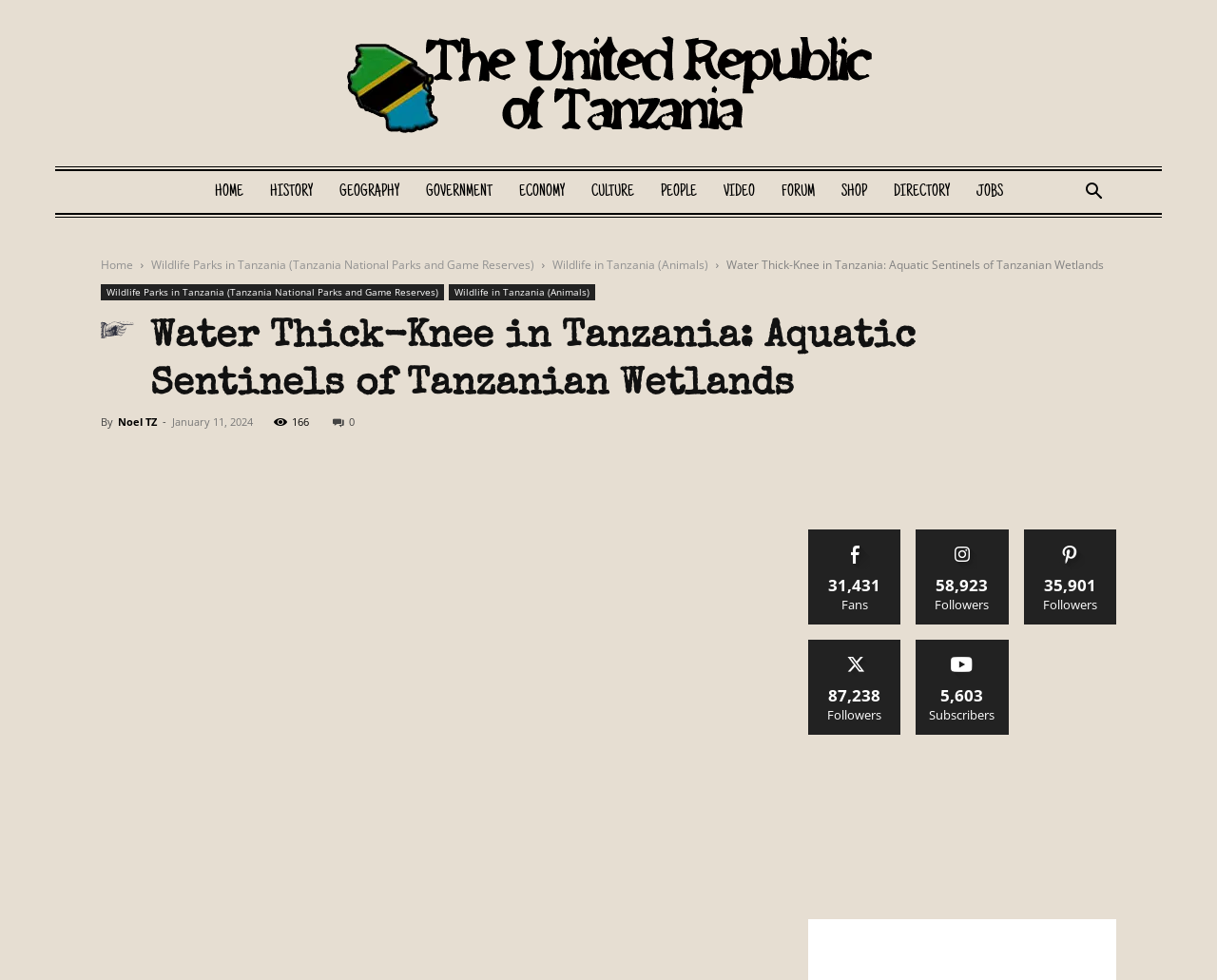Identify the bounding box coordinates of the element to click to follow this instruction: 'Search for something'. Ensure the coordinates are four float values between 0 and 1, provided as [left, top, right, bottom].

[0.88, 0.188, 0.917, 0.207]